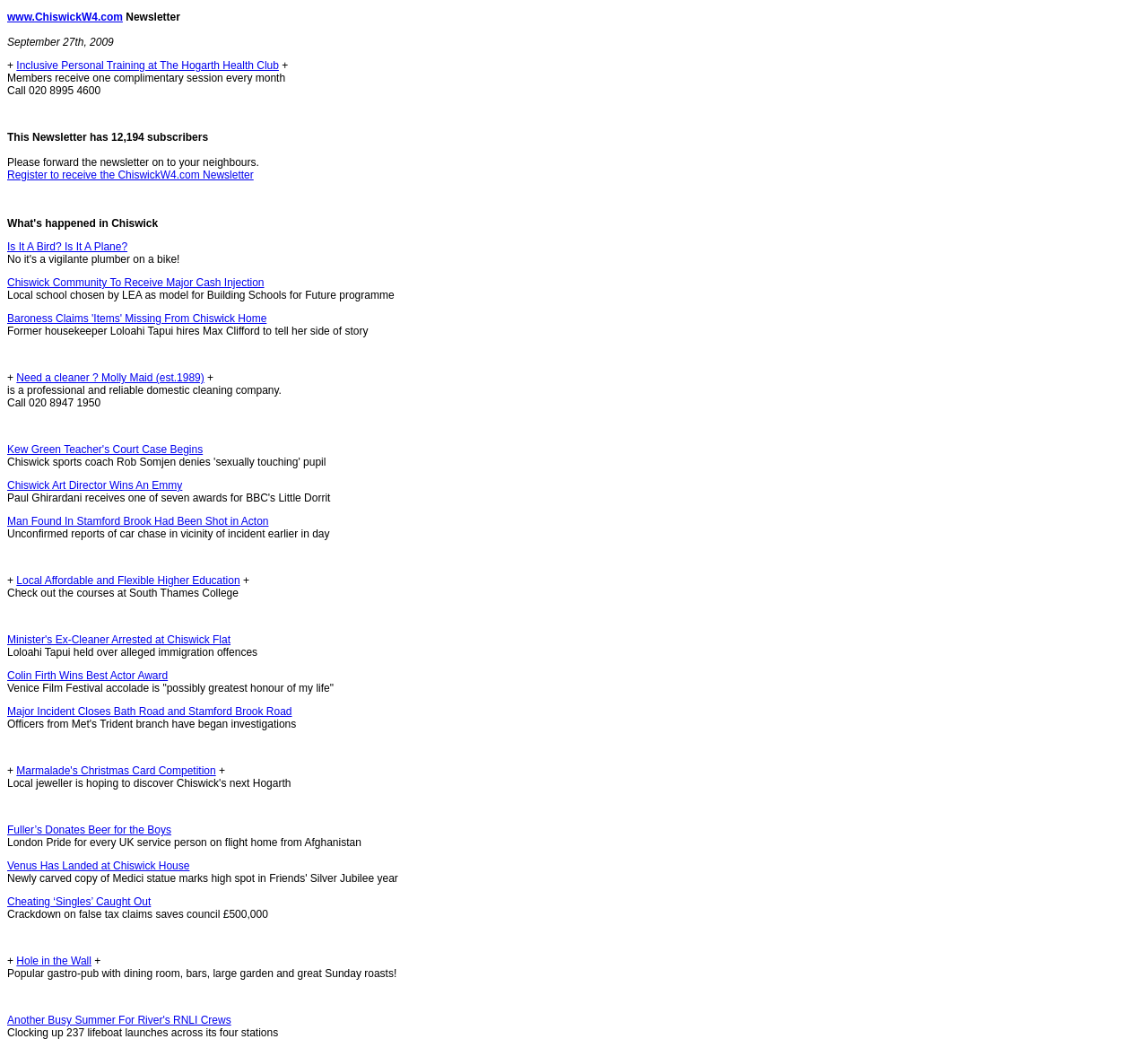Please identify the bounding box coordinates of the element on the webpage that should be clicked to follow this instruction: "Read about Inclusive Personal Training at The Hogarth Health Club". The bounding box coordinates should be given as four float numbers between 0 and 1, formatted as [left, top, right, bottom].

[0.014, 0.057, 0.243, 0.069]